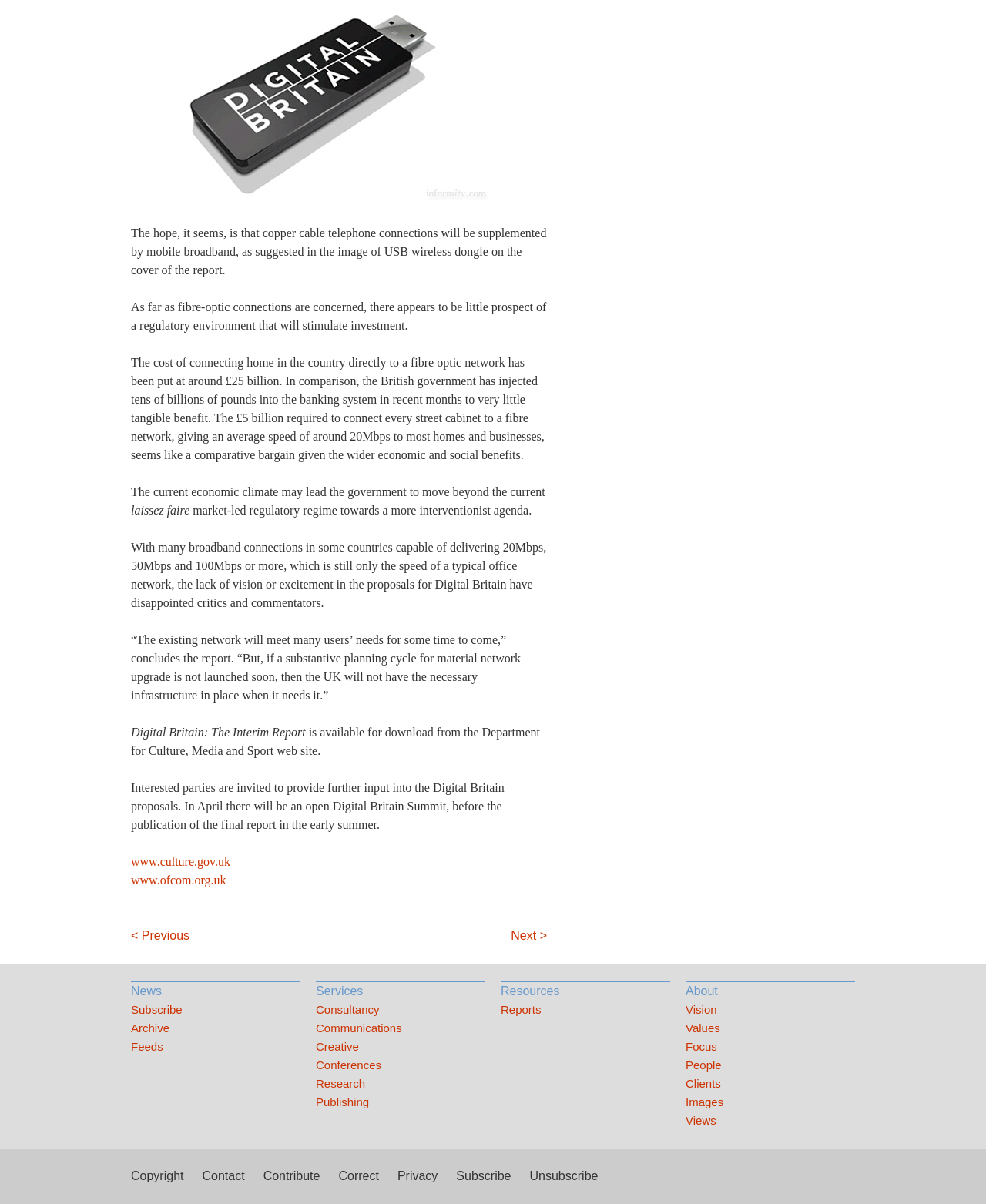What is the topic of the report mentioned in the article?
Kindly answer the question with as much detail as you can.

The topic of the report mentioned in the article is Digital Britain, which is inferred from the text 'Digital Britain: The Interim Report' and the context of the article discussing broadband connections and fibre-optic networks.